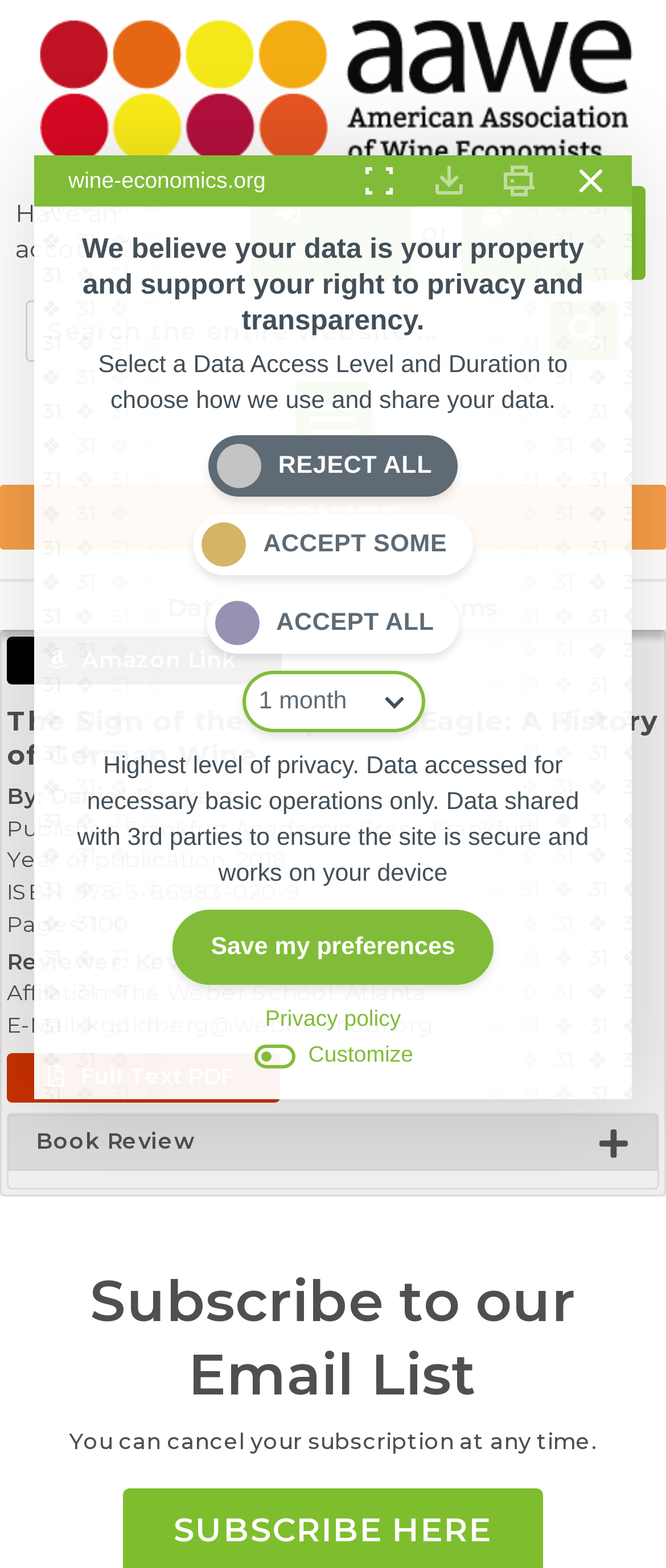Can you show the bounding box coordinates of the region to click on to complete the task described in the instruction: "Login to the website"?

[0.376, 0.118, 0.618, 0.178]